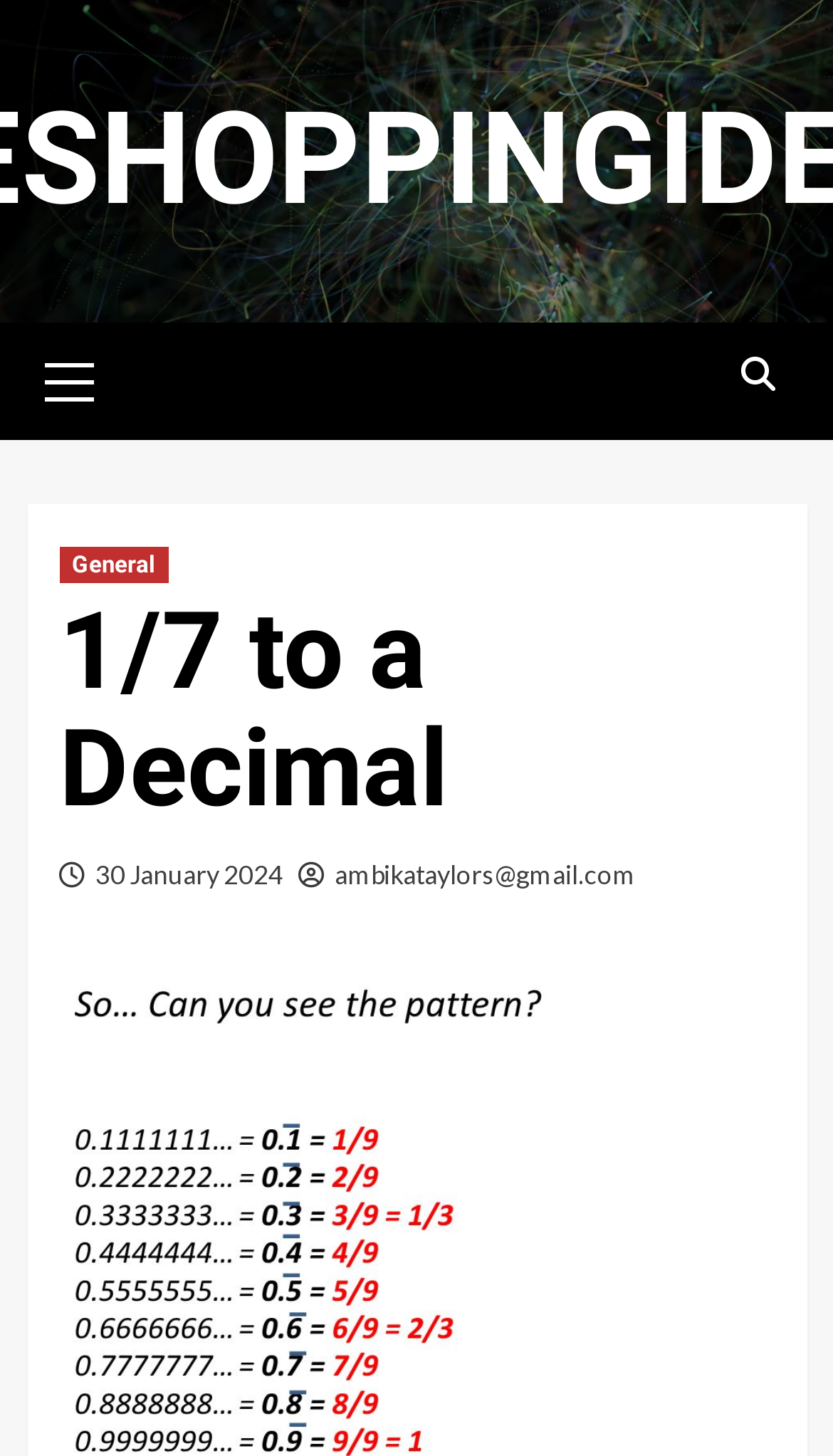Create a detailed summary of the webpage's content and design.

The webpage is about the decimal representation of 1/7, offering insights into recurring decimals and mathematical patterns. 

At the top left, there is a primary menu with the label "Primary Menu". 

On the top right, there is a search icon represented by a magnifying glass symbol. 

Below the search icon, there are three links. The first link is labeled "General". The second link is a heading that reads "1/7 to a Decimal", which is the main title of the webpage. The third link displays the date "30 January 2024". 

To the right of the date, there is another link with an email address "ambikataylors@gmail.com".